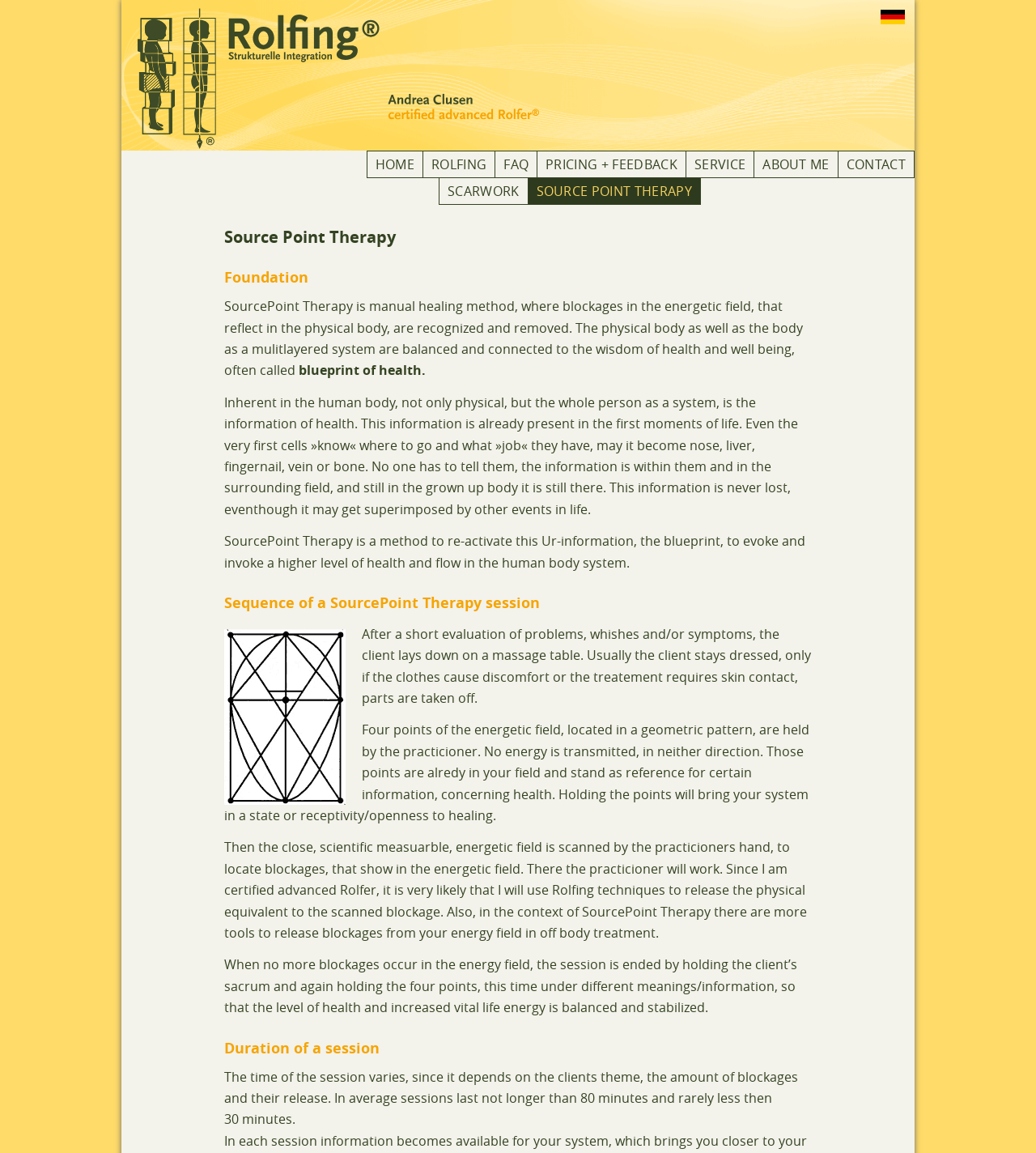Please answer the following question using a single word or phrase: 
What is the name of the therapy method described on this webpage?

Source Point Therapy